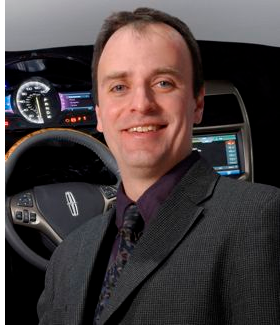What is the focus of the backdrop?
Using the image, give a concise answer in the form of a single word or short phrase.

Innovation in automotive design